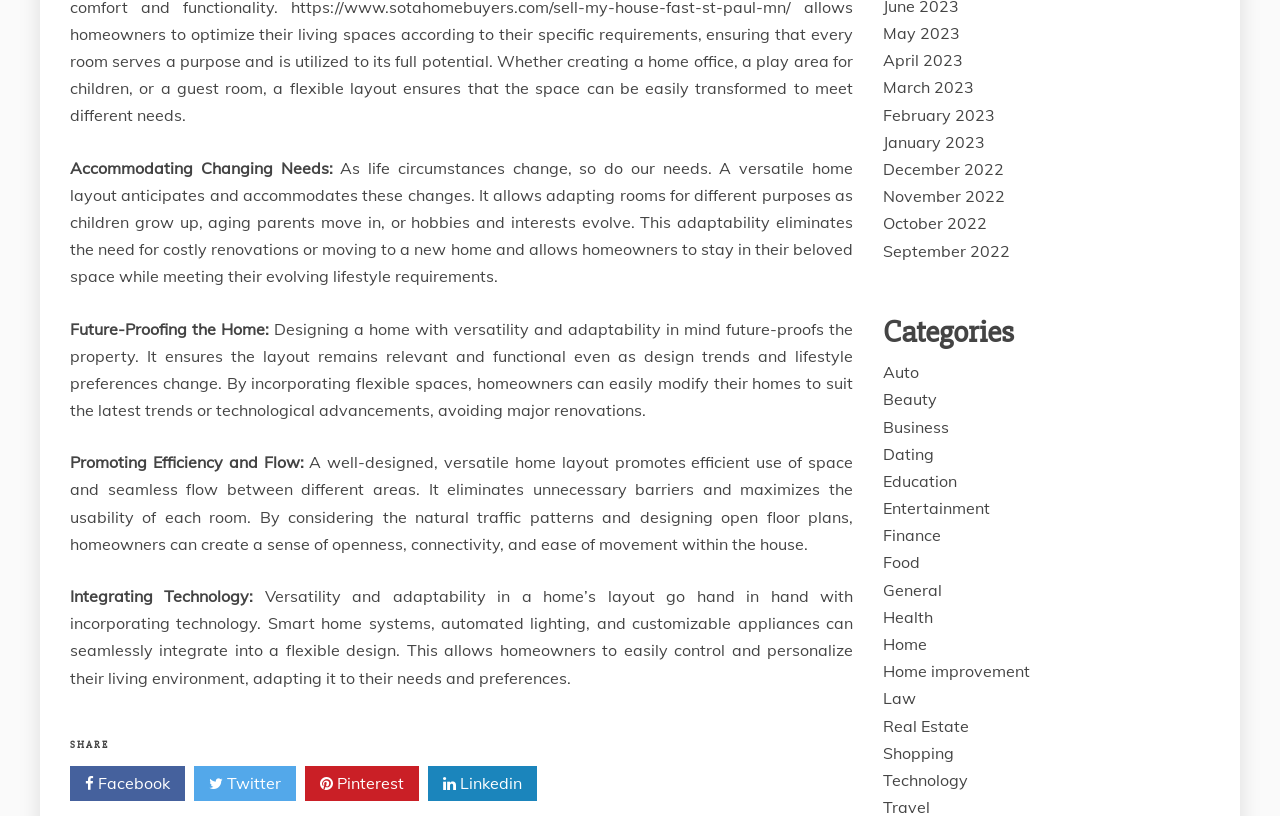Please predict the bounding box coordinates (top-left x, top-left y, bottom-right x, bottom-right y) for the UI element in the screenshot that fits the description: Business

[0.69, 0.51, 0.741, 0.535]